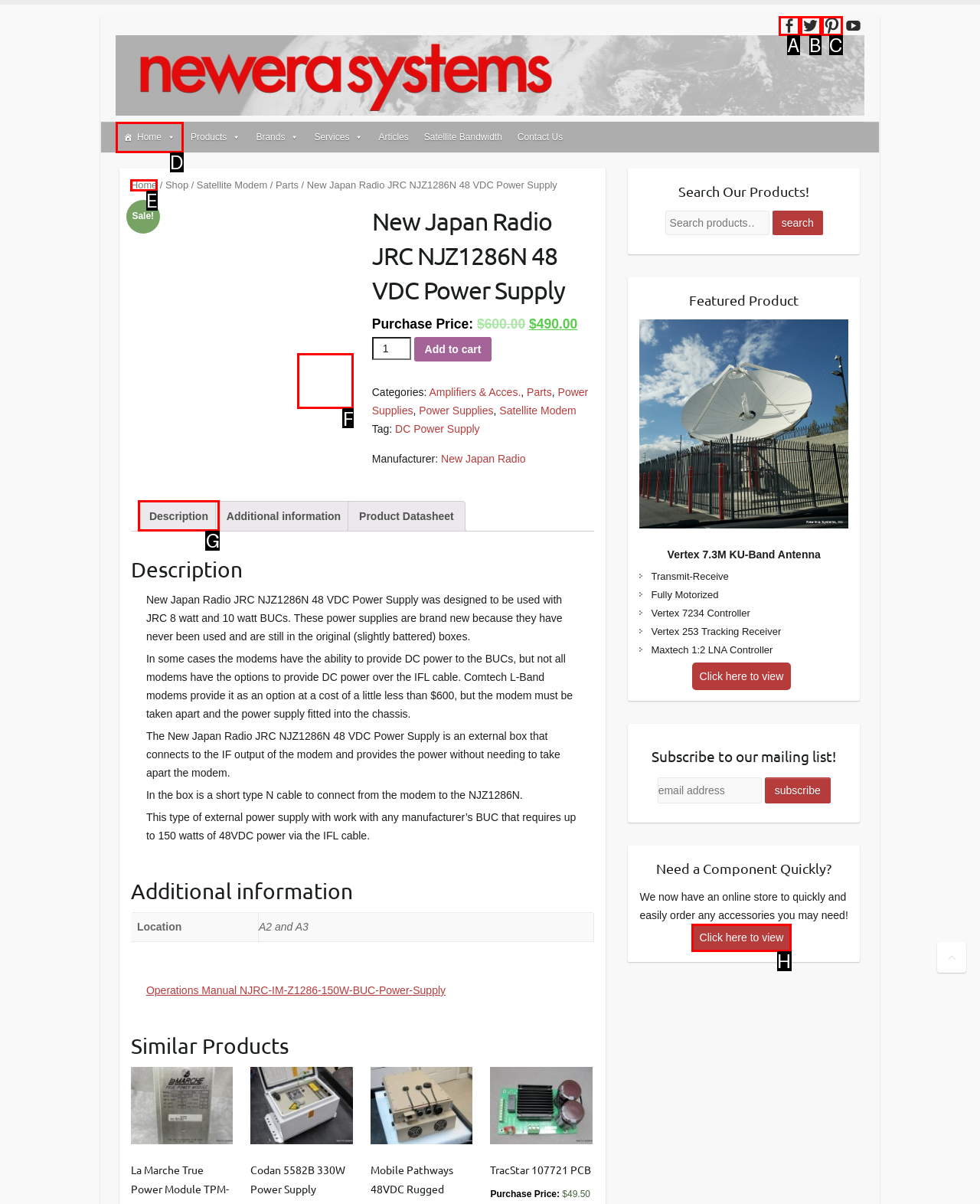Find the option you need to click to complete the following instruction: View product description
Answer with the corresponding letter from the choices given directly.

G